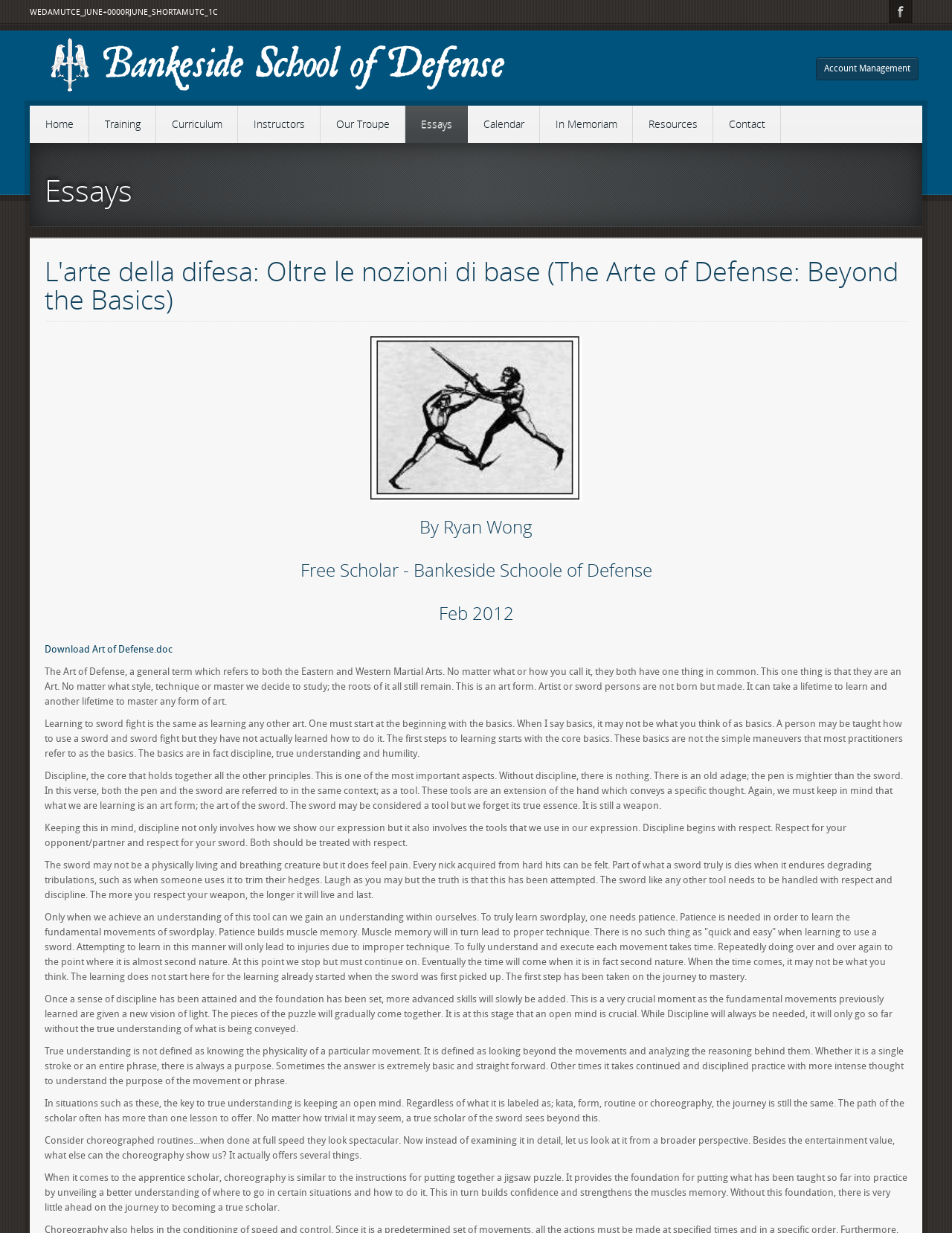Refer to the screenshot and give an in-depth answer to this question: What is the date of the essay?

The date of the essay is mentioned in the heading 'Feb 2012' which is located below the author's name.